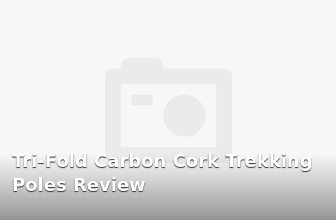What is the benefit of the cork handles?
Kindly give a detailed and elaborate answer to the question.

According to the caption, the cork handles 'provide comfort and a secure grip, reducing hand fatigue during long hikes', implying that the benefit of the cork handles is to provide comfort and a secure grip.